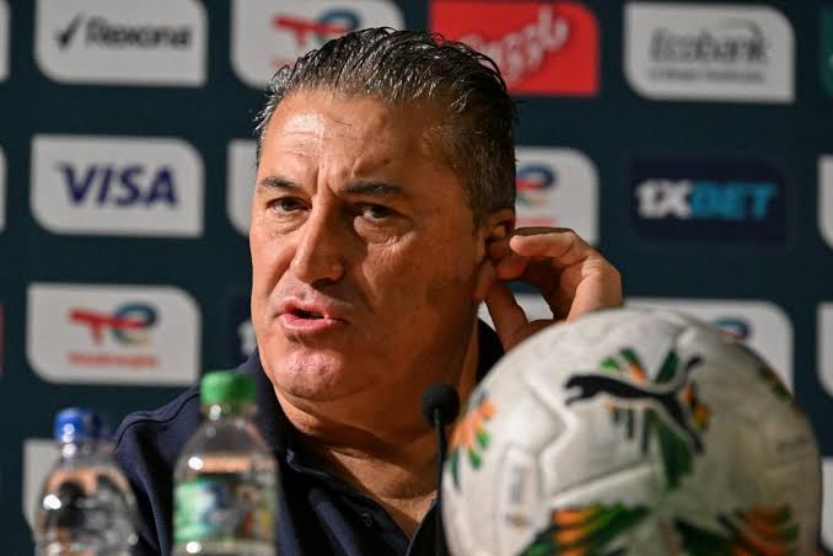Who is the coach of the South African national team?
Answer the question with a single word or phrase, referring to the image.

Hugo Broos